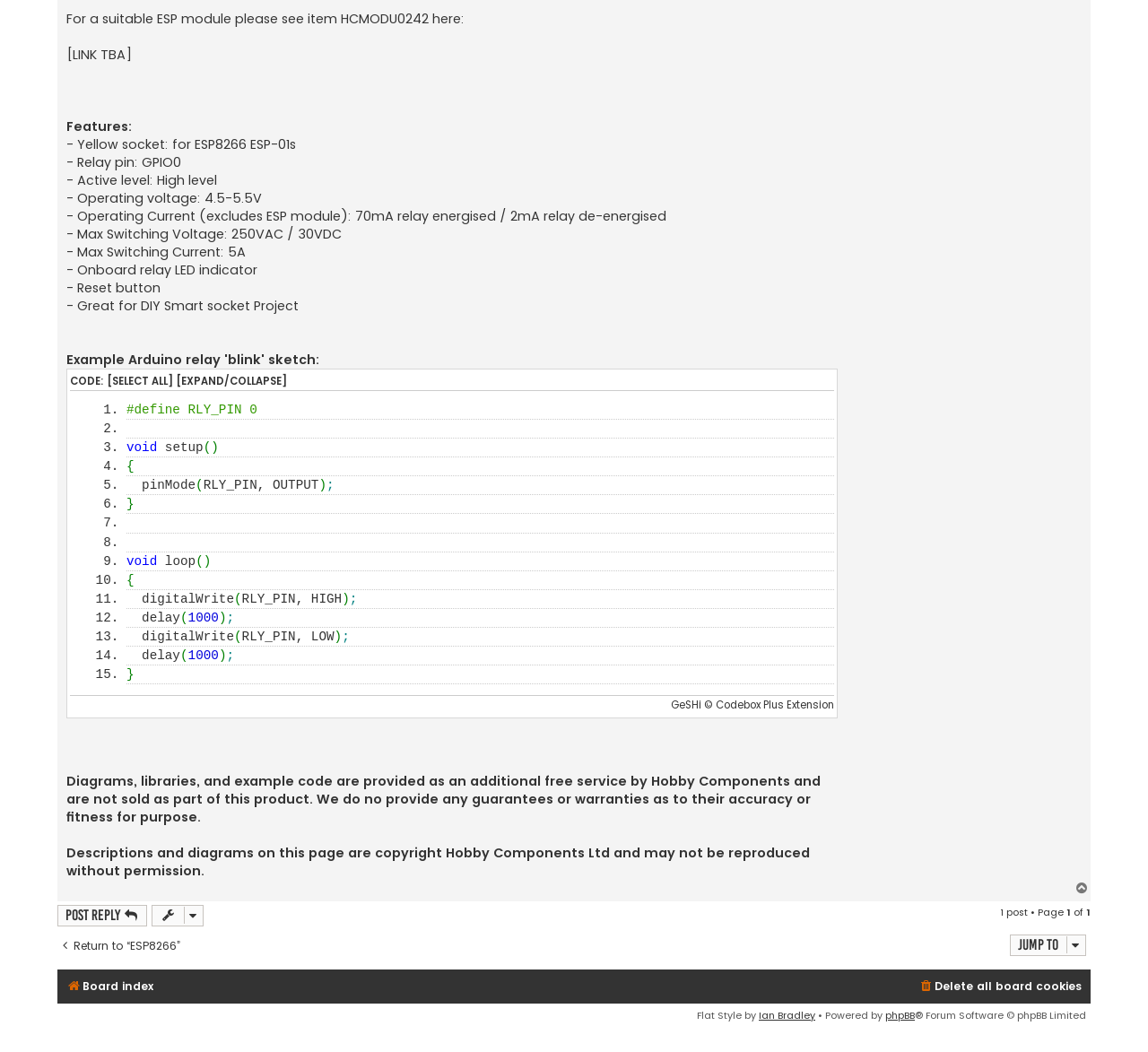Find the bounding box coordinates of the area to click in order to follow the instruction: "Click the 'Top' link".

[0.936, 0.837, 0.95, 0.852]